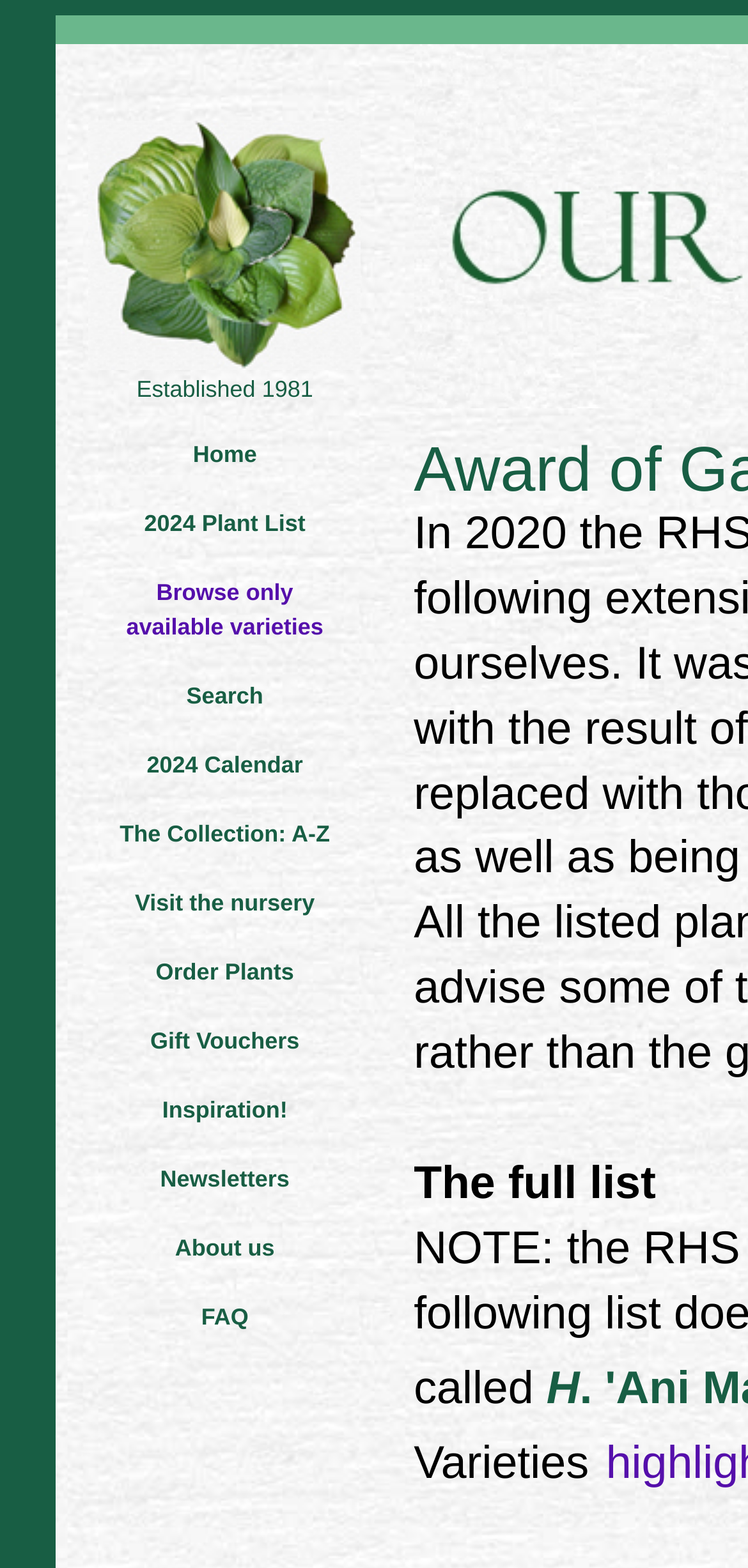Please locate the bounding box coordinates of the element that should be clicked to achieve the given instruction: "Search for a specific hosta".

[0.249, 0.435, 0.352, 0.452]